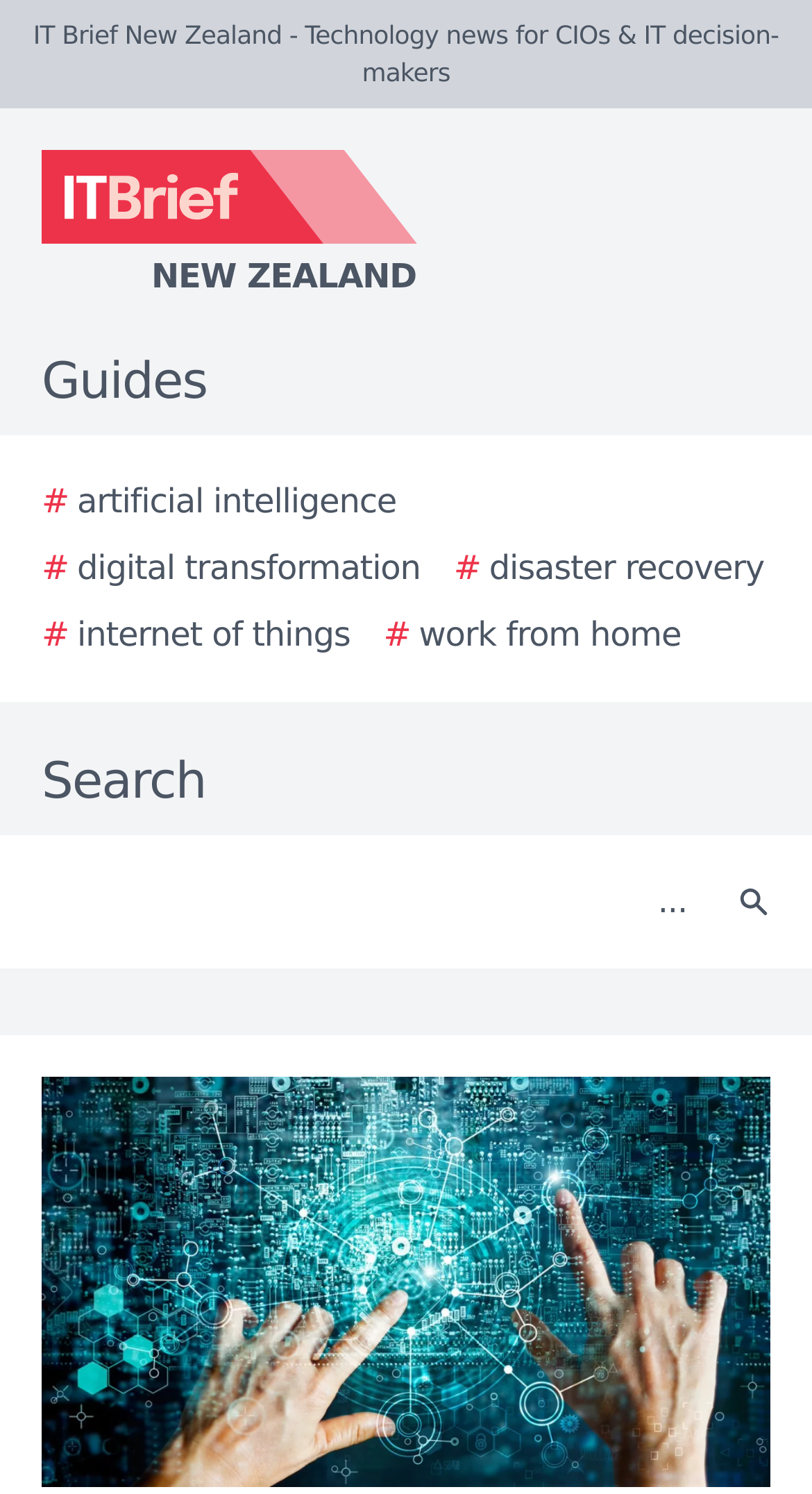Determine the bounding box coordinates of the element that should be clicked to execute the following command: "Search for work from home".

[0.472, 0.408, 0.839, 0.442]